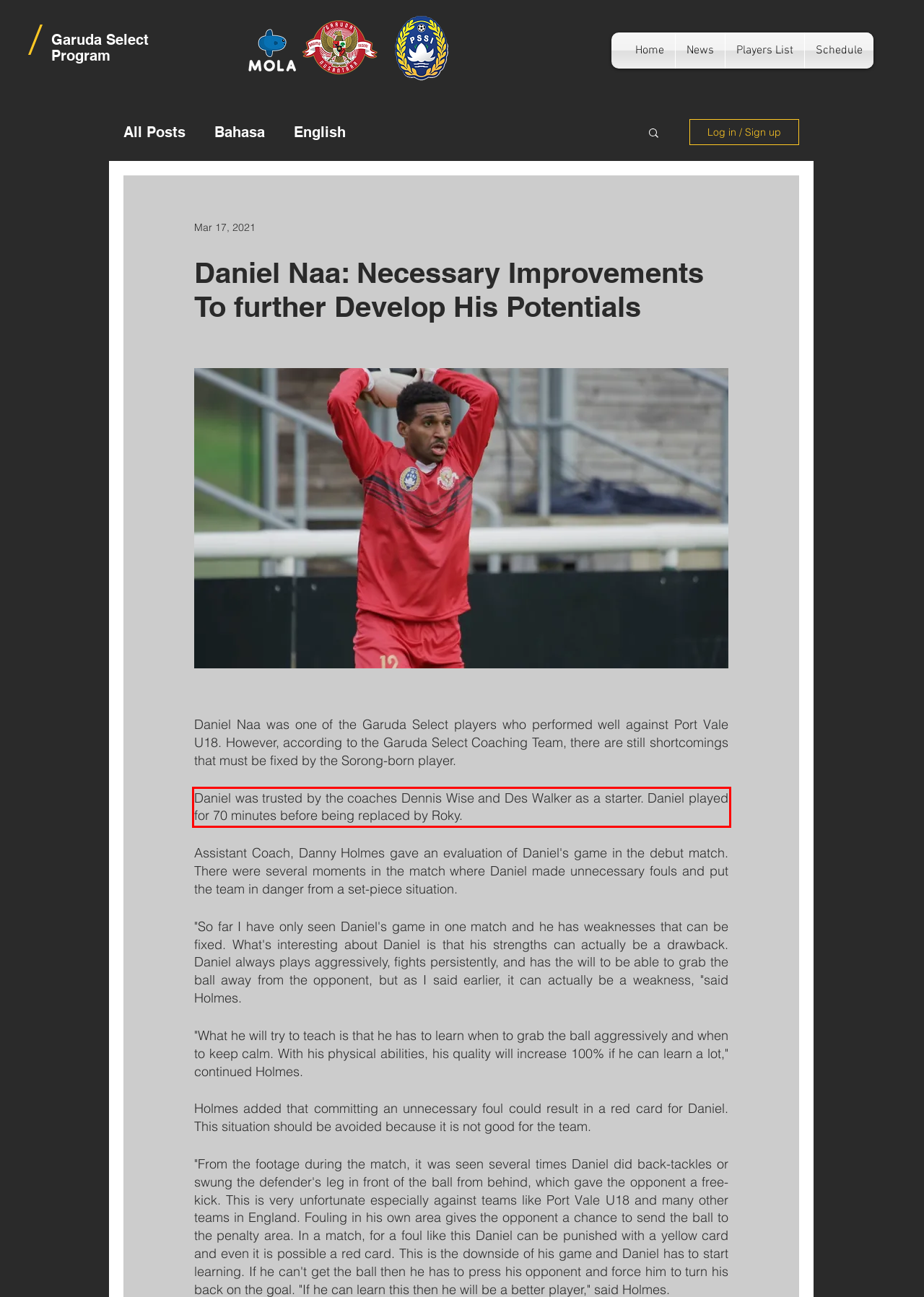You have a screenshot of a webpage where a UI element is enclosed in a red rectangle. Perform OCR to capture the text inside this red rectangle.

Daniel was trusted by the coaches Dennis Wise and Des Walker as a starter. Daniel played for 70 minutes before being replaced by Roky.